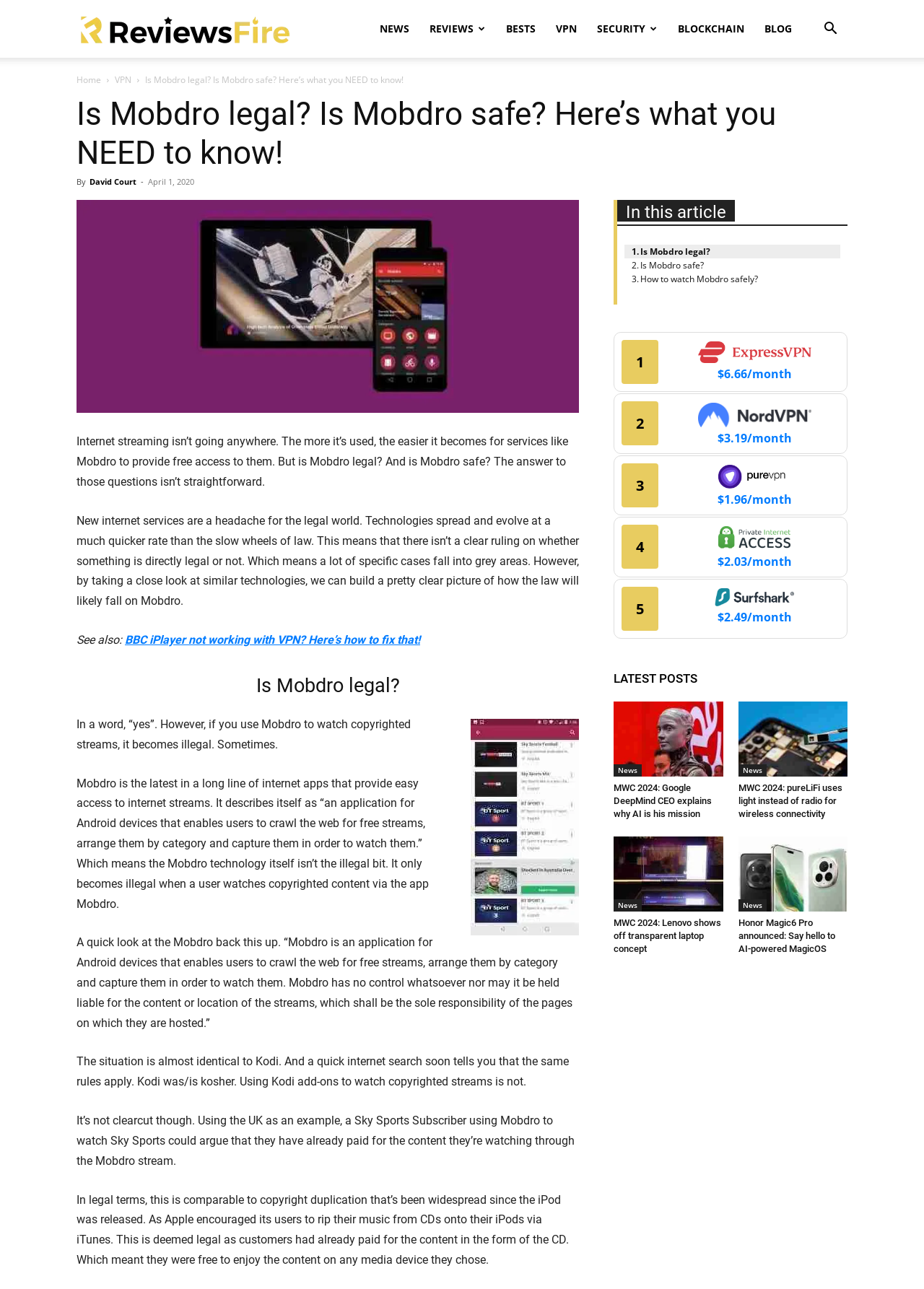Please identify the bounding box coordinates of the region to click in order to complete the task: "Click on the 'NEWS' link". The coordinates must be four float numbers between 0 and 1, specified as [left, top, right, bottom].

[0.4, 0.0, 0.454, 0.045]